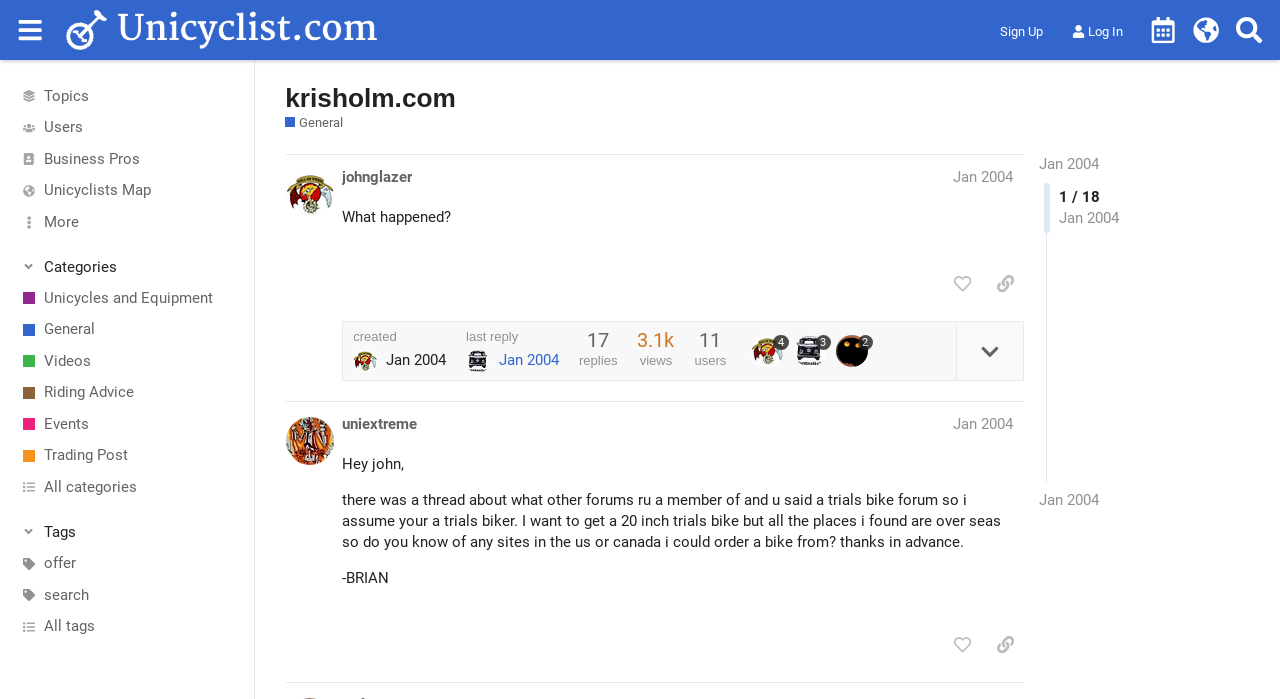Please answer the following question using a single word or phrase: What is the username of the author of the second post?

uniextreme